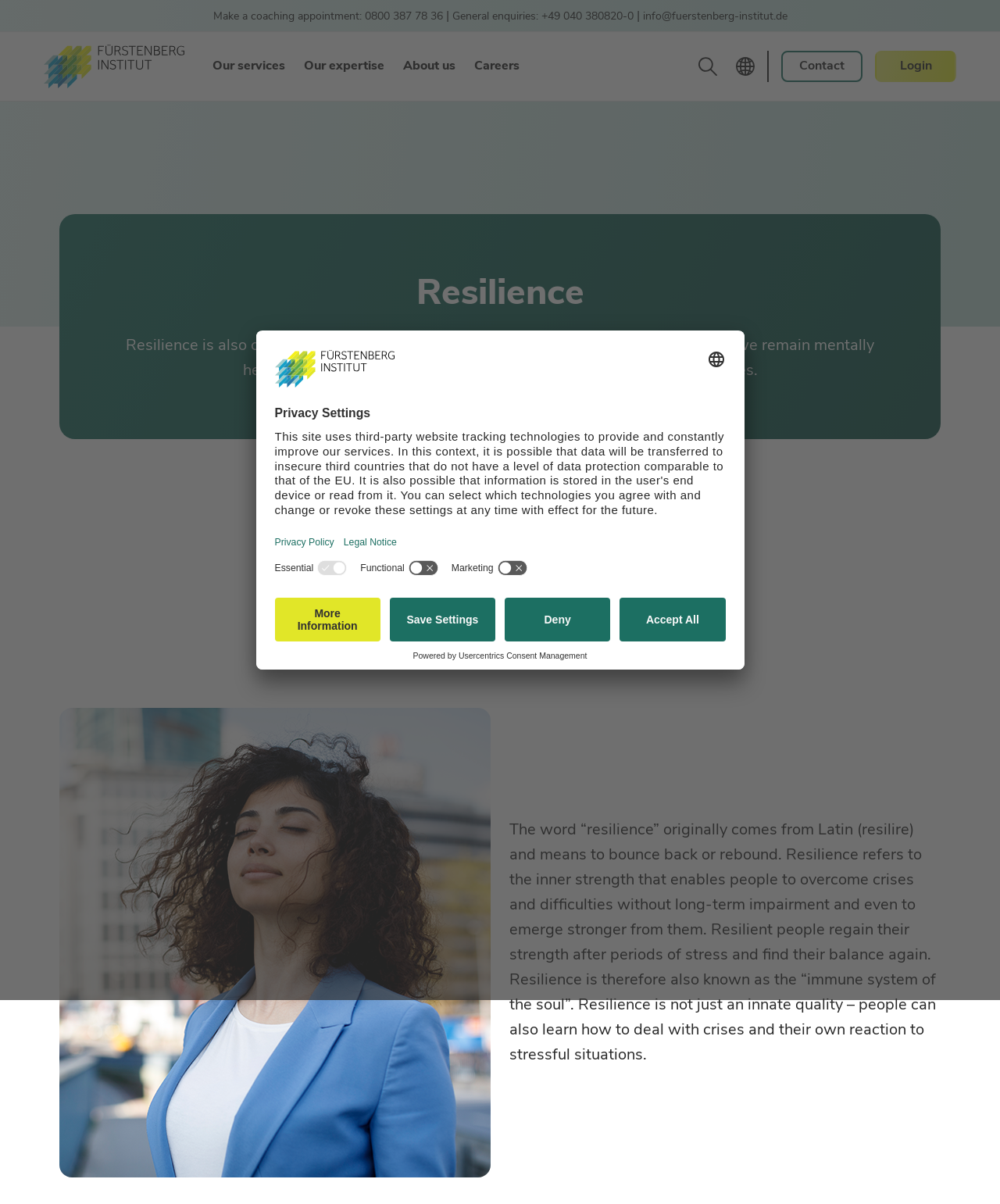Please find the bounding box coordinates of the clickable region needed to complete the following instruction: "Contact". The bounding box coordinates must consist of four float numbers between 0 and 1, i.e., [left, top, right, bottom].

[0.781, 0.042, 0.862, 0.068]